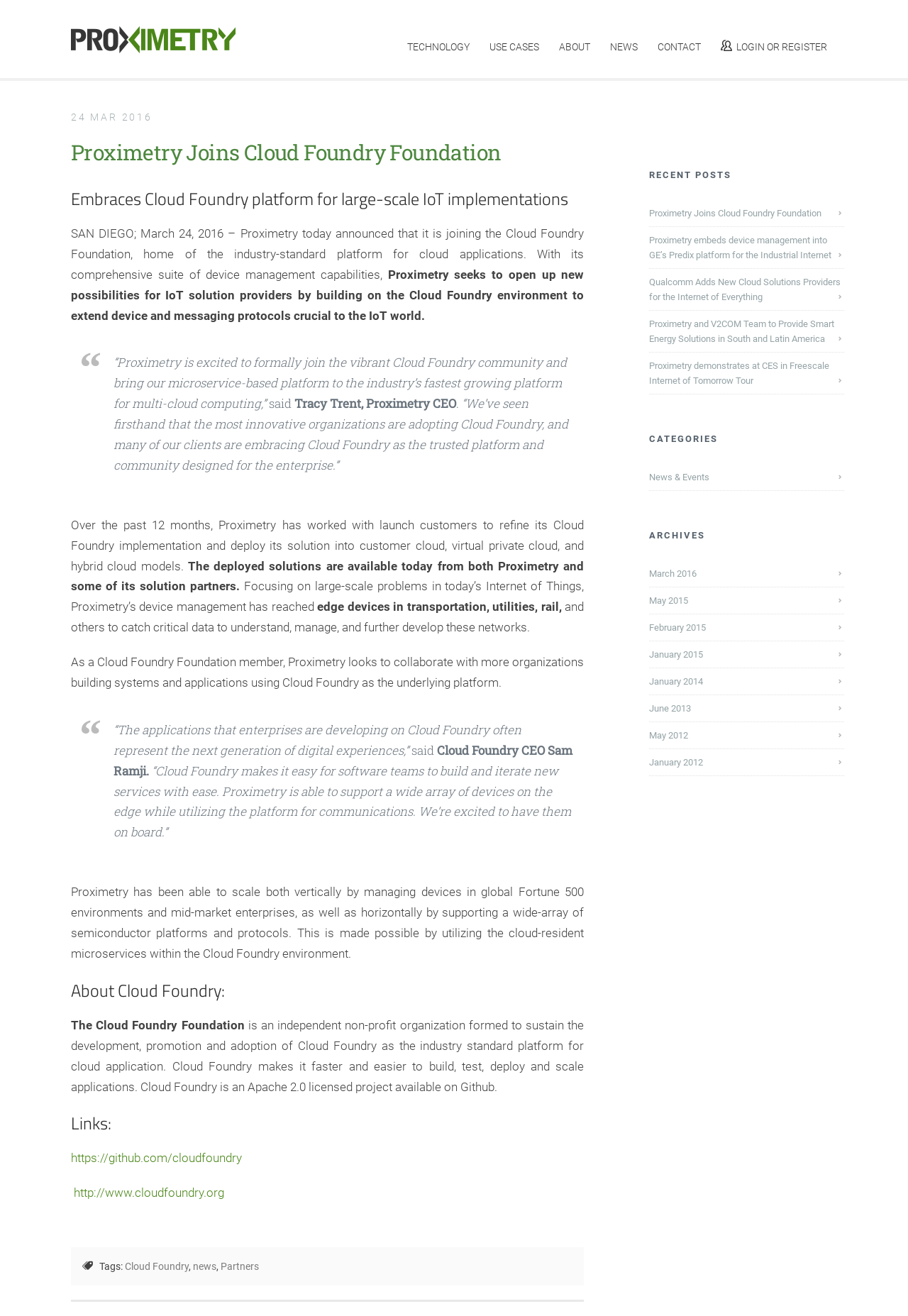What is the name of the platform that Proximetry is building on?
Answer the question in as much detail as possible.

Based on the webpage content, I found that Proximetry is building its device management solution on the Cloud Foundry platform, as stated in the text 'Proximetry seeks to open up new possibilities for IoT solution providers by building on the Cloud Foundry environment to extend device and messaging protocols crucial to the IoT world.'